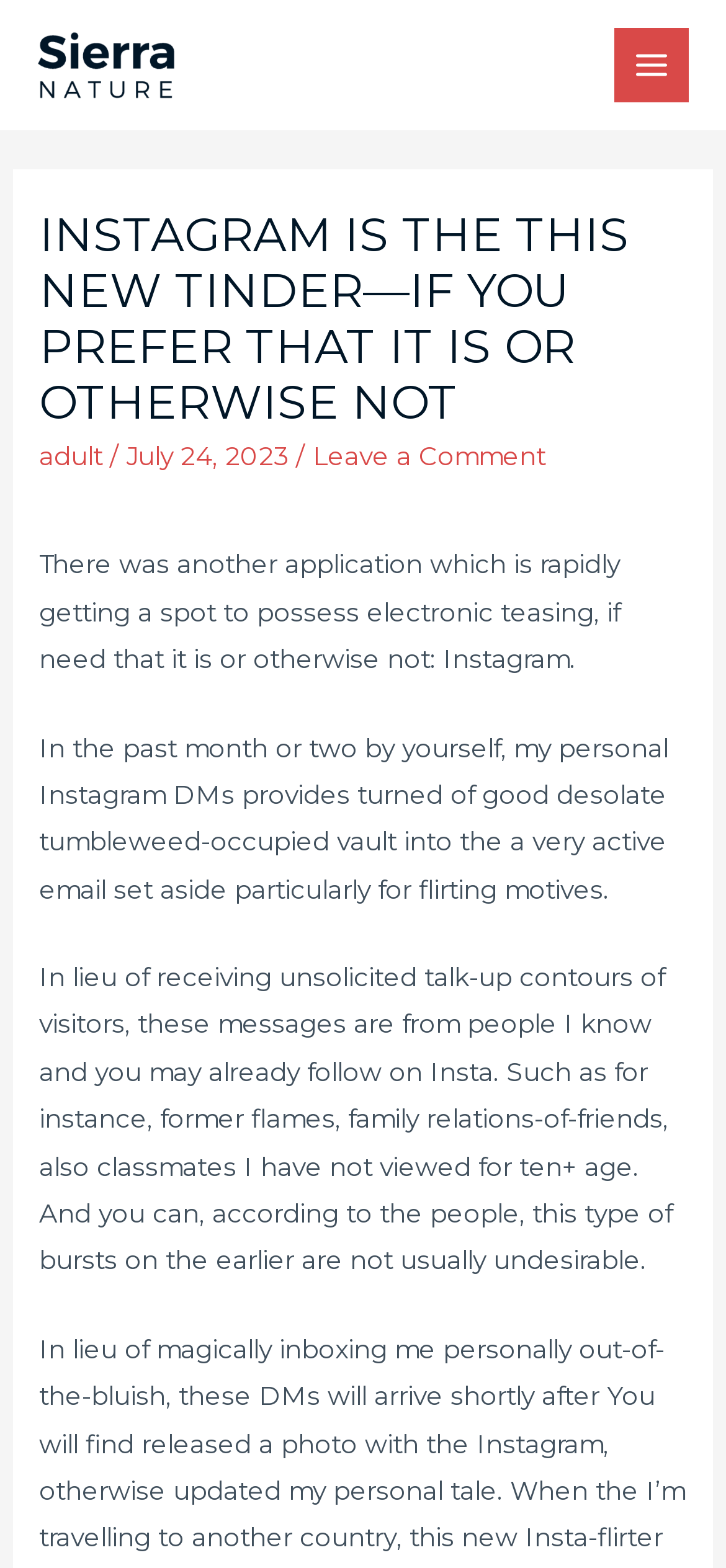From the image, can you give a detailed response to the question below:
What is the purpose of the article?

The article appears to be a personal anecdote, with the author sharing their experience of how Instagram has become a platform for flirting and socializing, and how it has changed their online interactions.